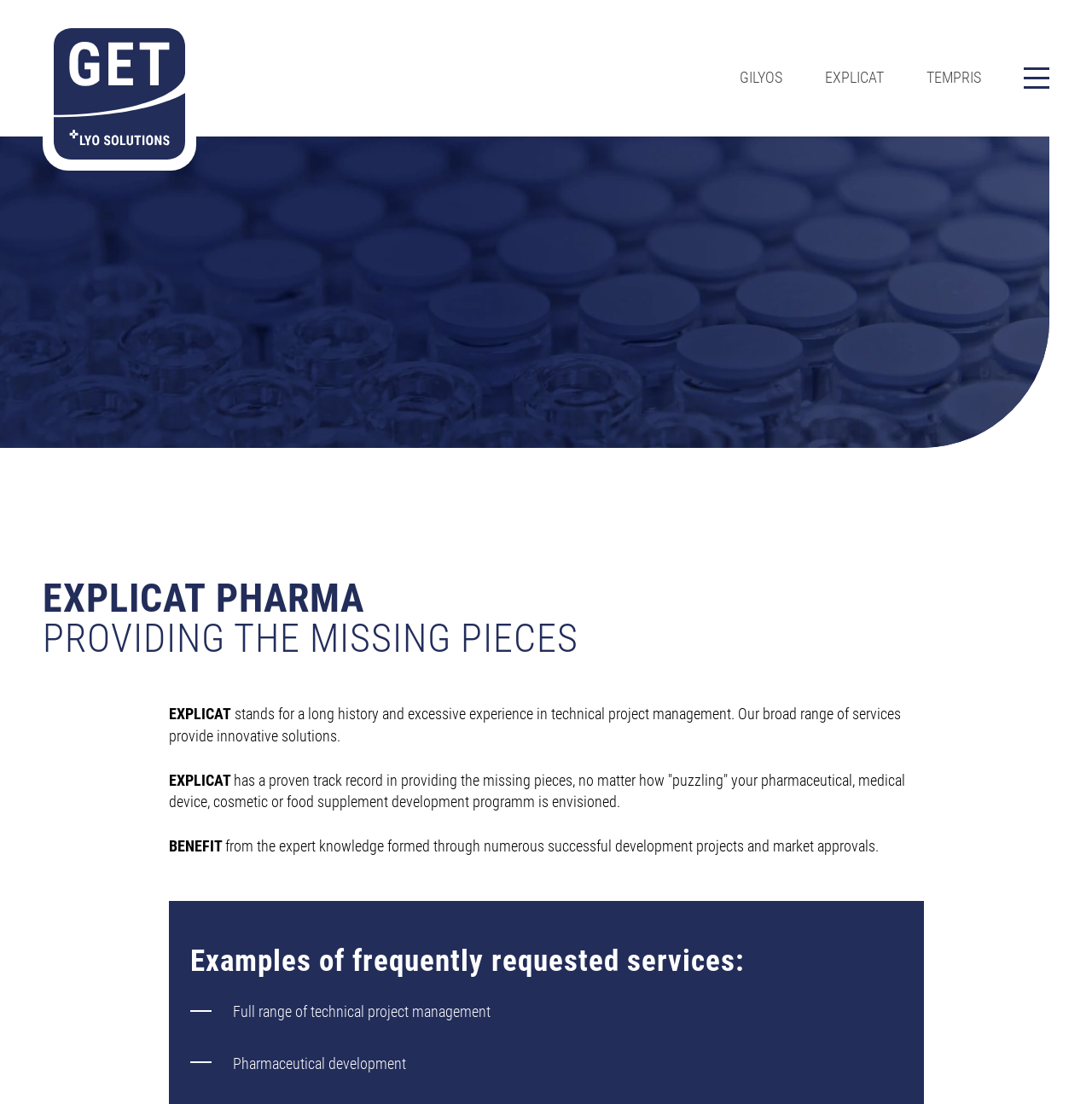What is the color of the shirt in the logo?
Refer to the screenshot and answer in one word or phrase.

None